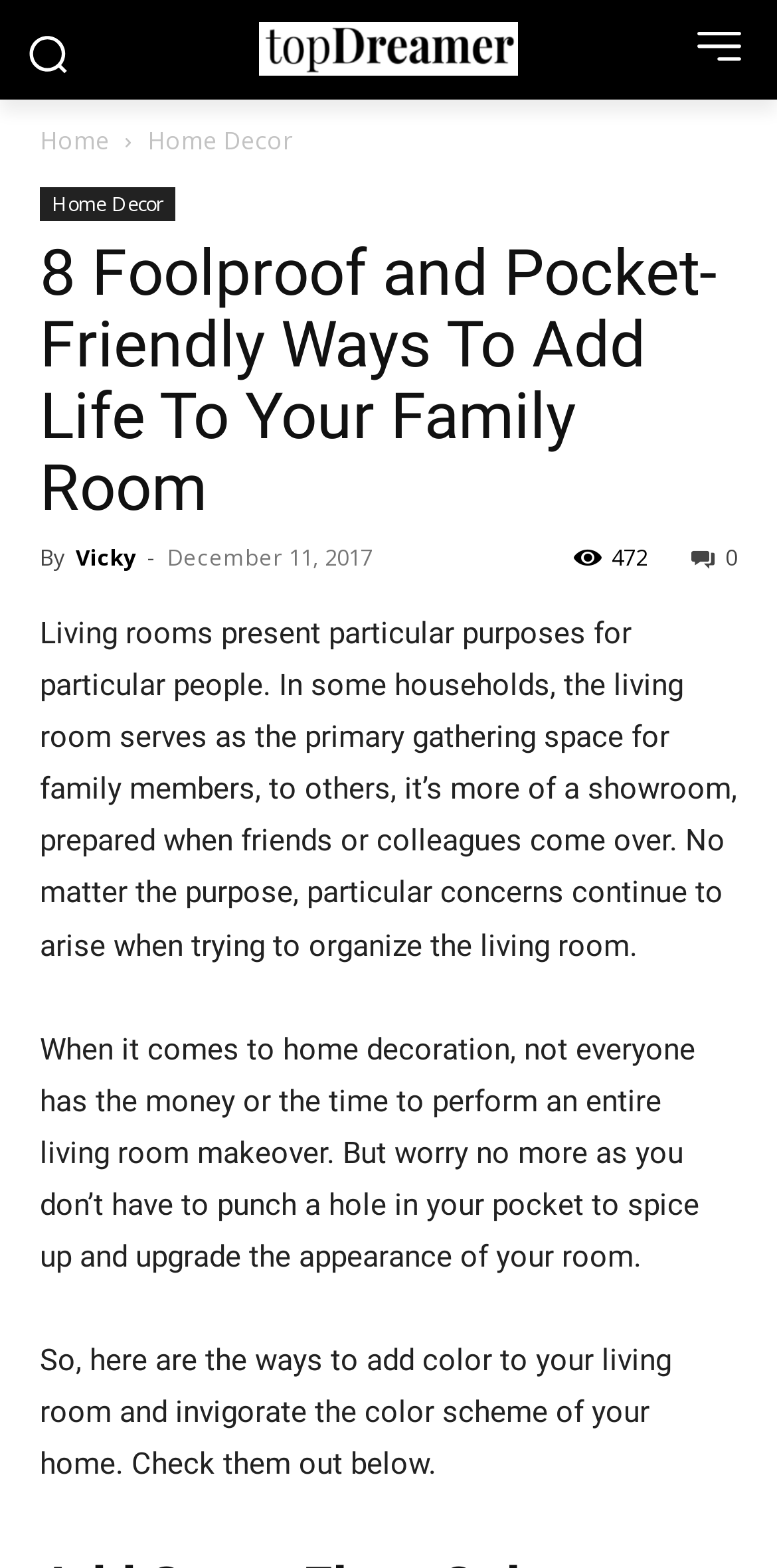Use a single word or phrase to answer the question: Who wrote the article?

Vicky